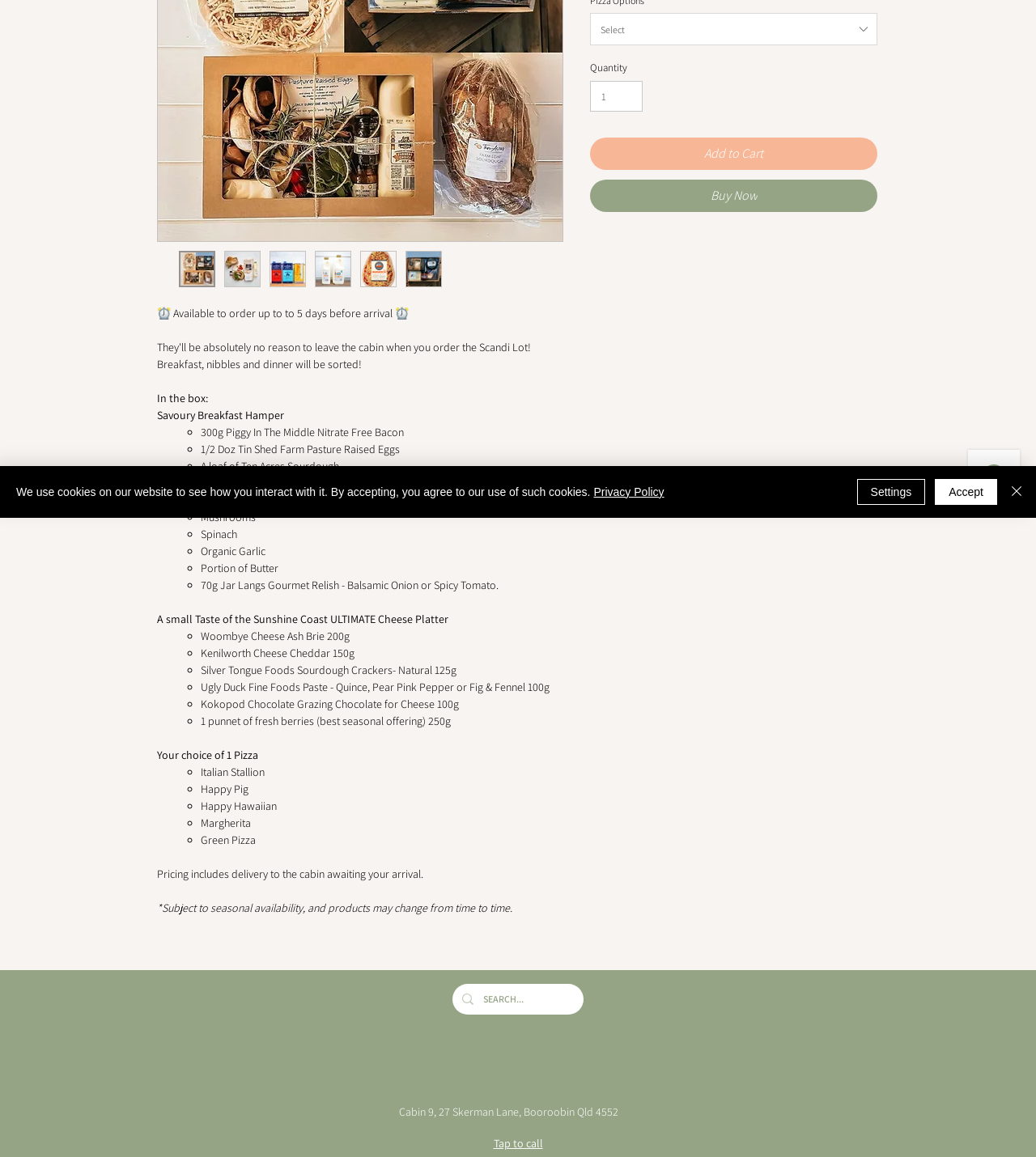Bounding box coordinates should be provided in the format (top-left x, top-left y, bottom-right x, bottom-right y) with all values between 0 and 1. Identify the bounding box for this UI element: aria-label="LinkedIn"

[0.578, 0.907, 0.598, 0.924]